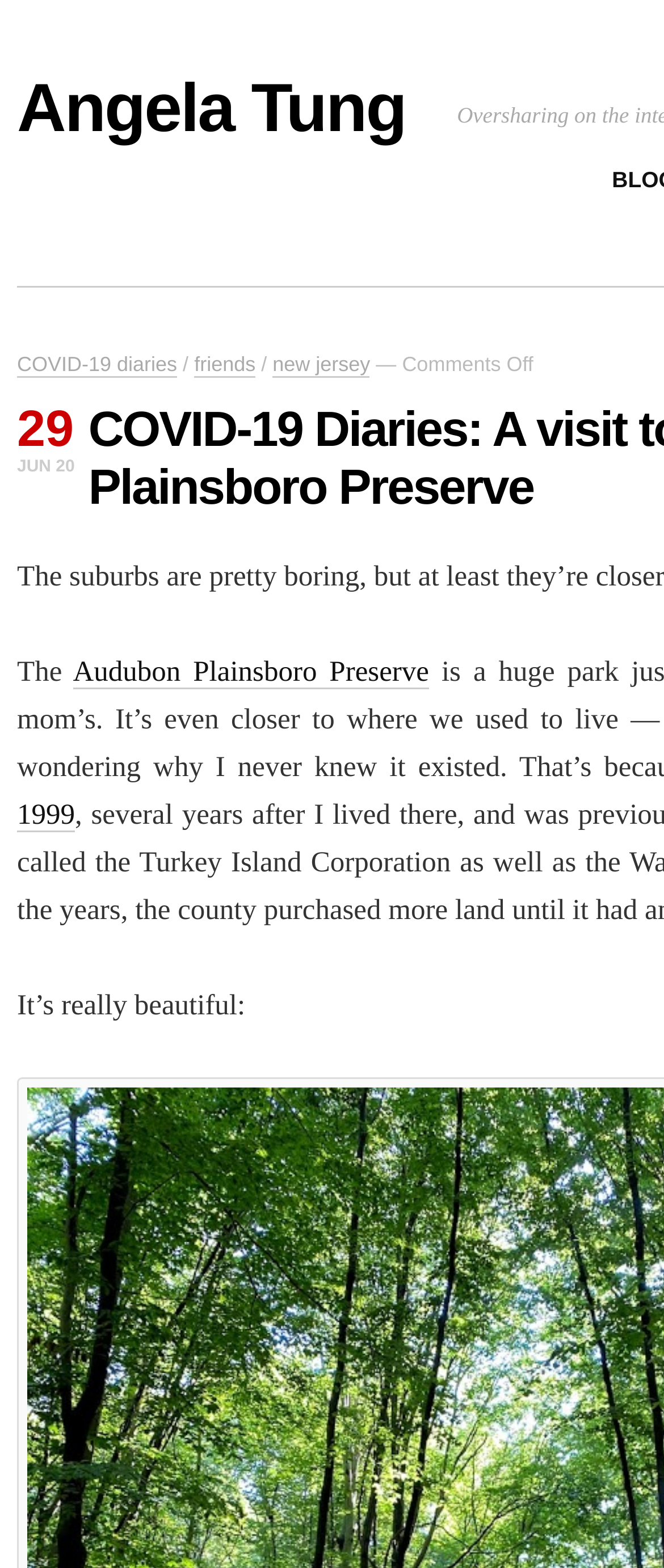Please extract the primary headline from the webpage.

Angela Tung Oversharing on the internet since 2005.